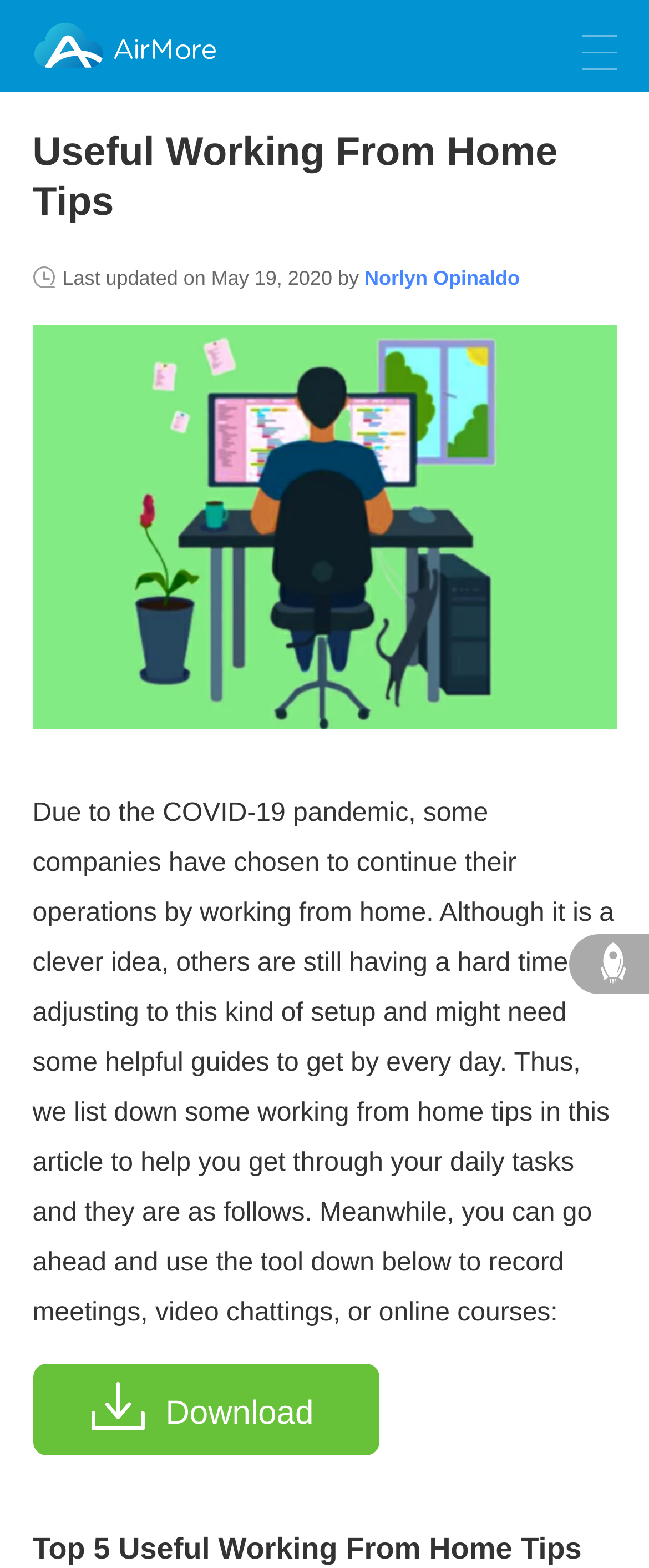From the image, can you give a detailed response to the question below:
What is the date of the last update?

I found the date of the last update by looking at the text 'Last updated on May 19, 2020' which is located below the main heading.